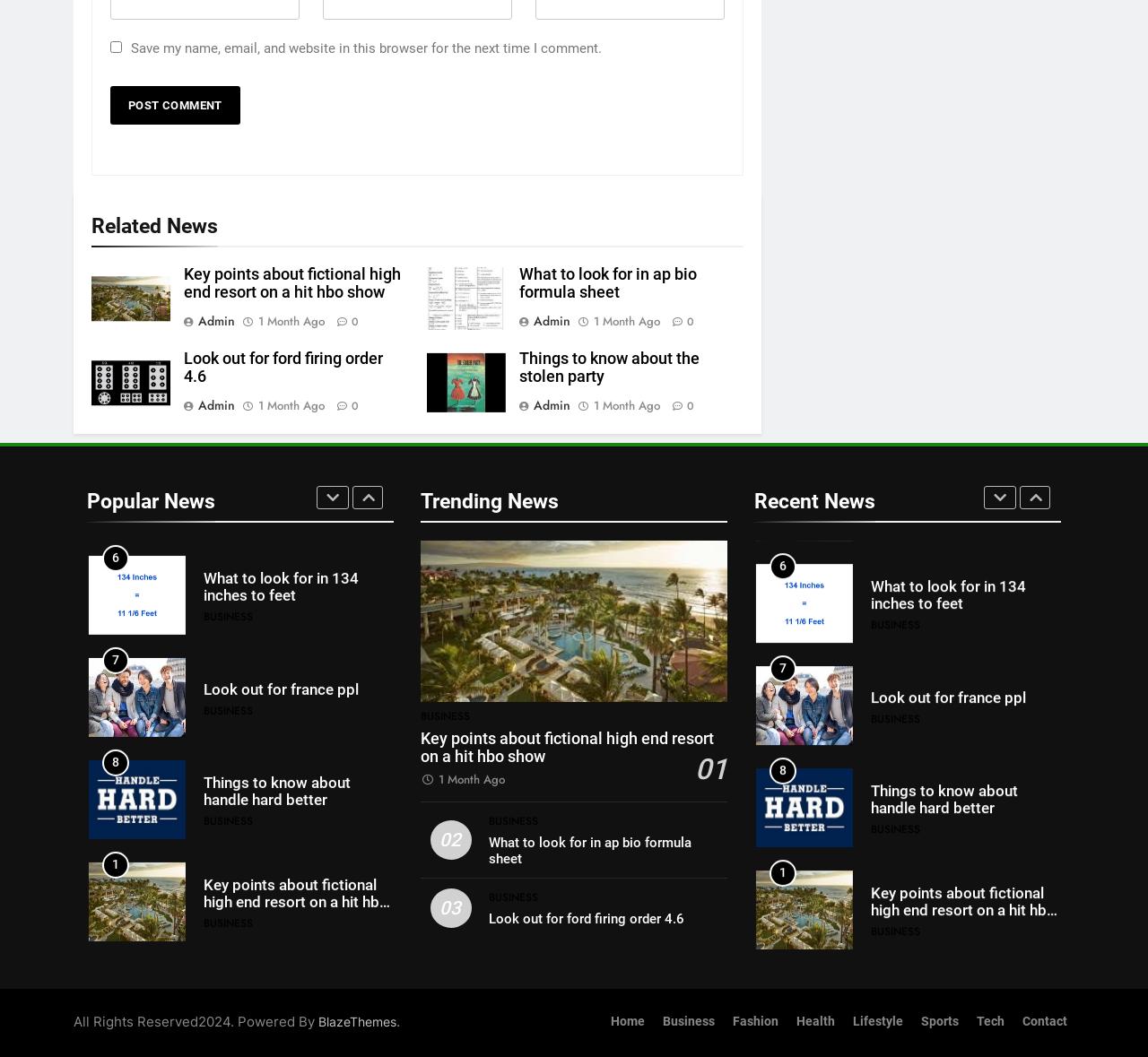Identify the coordinates of the bounding box for the element that must be clicked to accomplish the instruction: "Post a comment".

[0.096, 0.081, 0.209, 0.118]